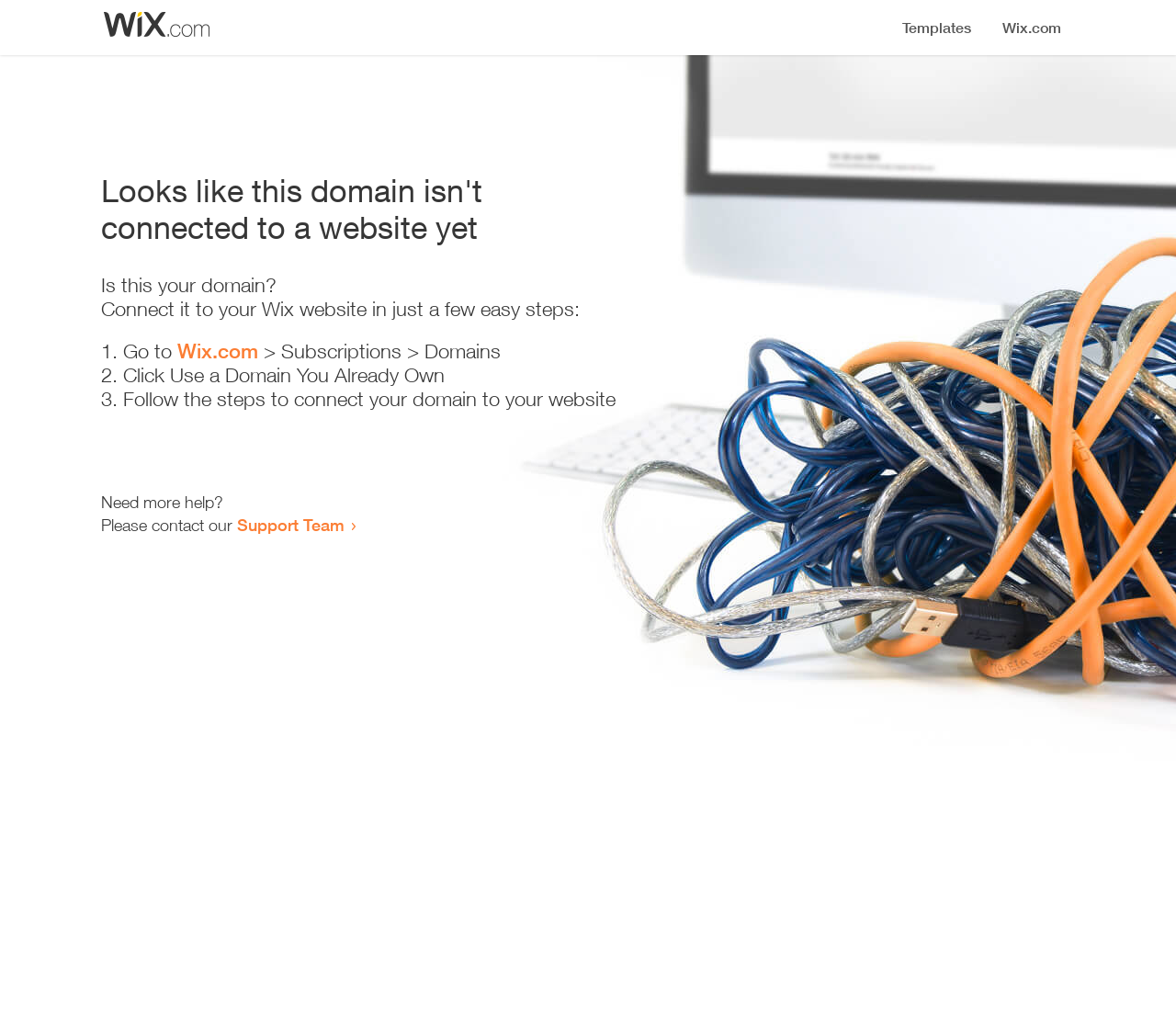Give the bounding box coordinates for the element described by: "COVID-19".

None